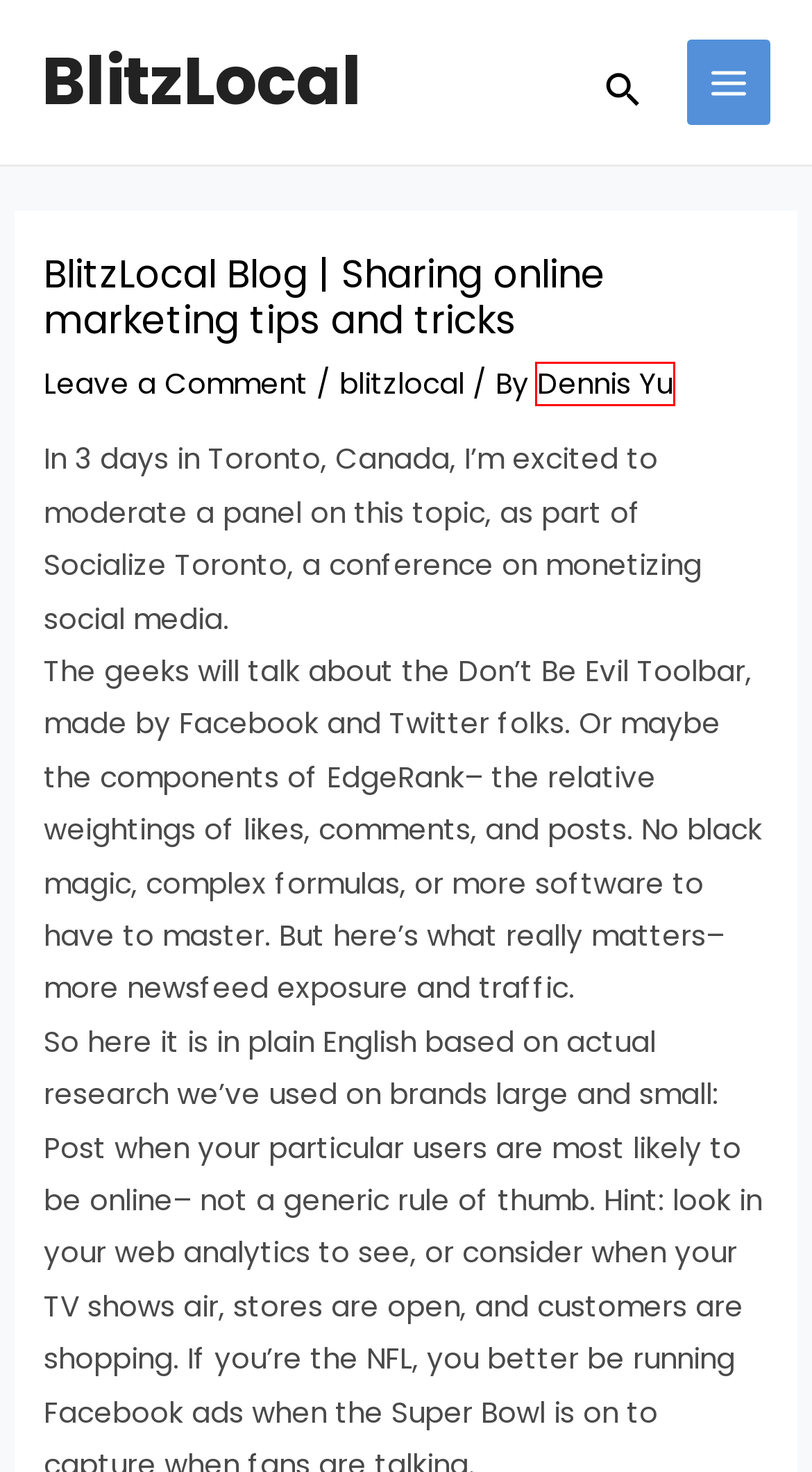You have a screenshot of a webpage with a red bounding box around an element. Select the webpage description that best matches the new webpage after clicking the element within the red bounding box. Here are the descriptions:
A. blitzlocal - BlitzLocal
B. Dennis Yu - BlitzLocal
C. engagement marketing | BlitzLocal - BlitzLocal
D. Home - BlitzLocal
E. Hello world! - BlitzLocal
F. BlitzLocal Process - BlitzLocal
G. Article Submission Guidelines - BlitzLocal
H. About BlitzLocal - BlitzLocal

B